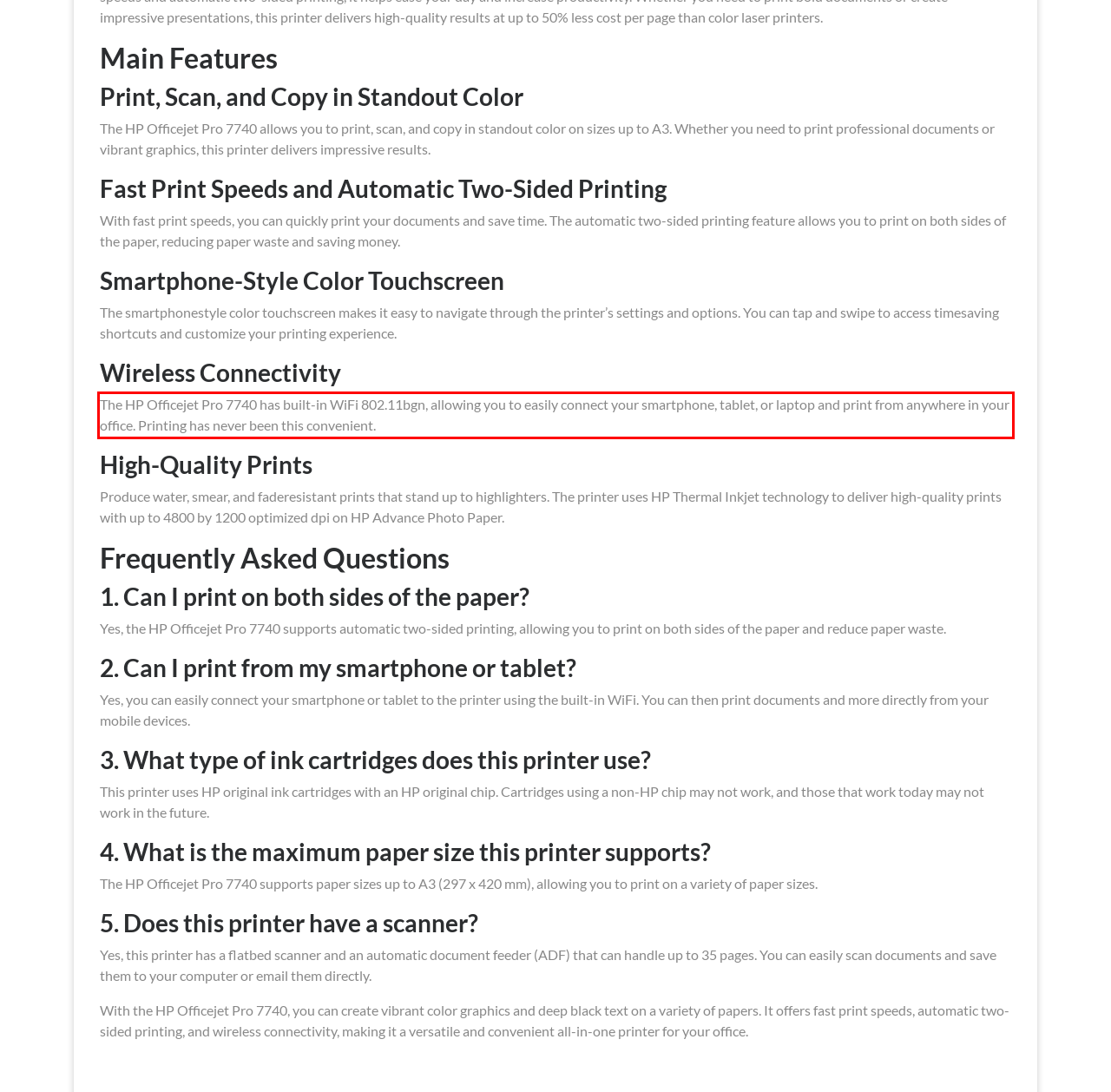You have a screenshot of a webpage where a UI element is enclosed in a red rectangle. Perform OCR to capture the text inside this red rectangle.

The HP Officejet Pro 7740 has built-in WiFi 802.11bgn, allowing you to easily connect your smartphone, tablet, or laptop and print from anywhere in your office. Printing has never been this convenient.